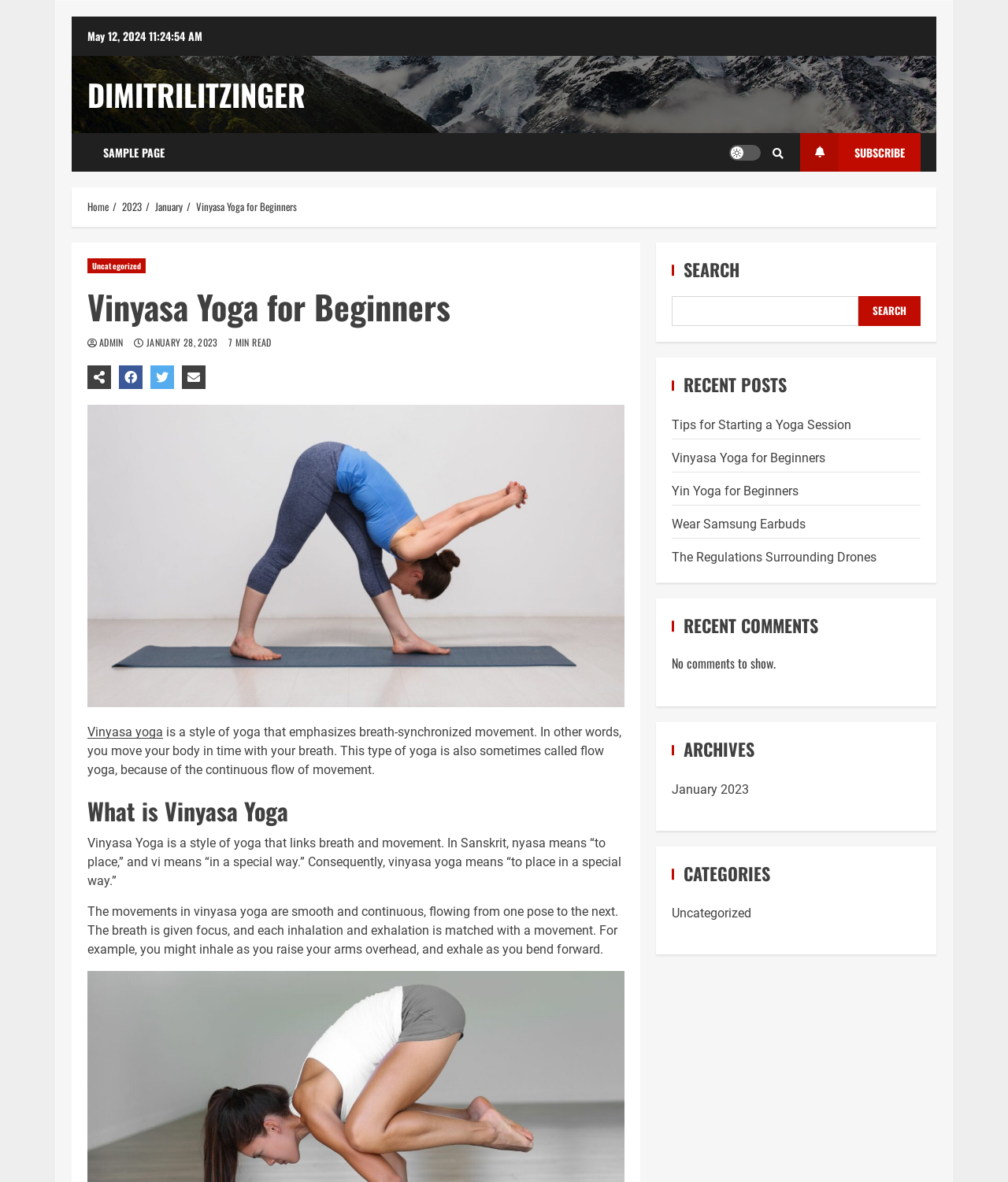Specify the bounding box coordinates of the area to click in order to follow the given instruction: "Click on the 'DIMITRILITZINGER' link."

[0.087, 0.061, 0.303, 0.099]